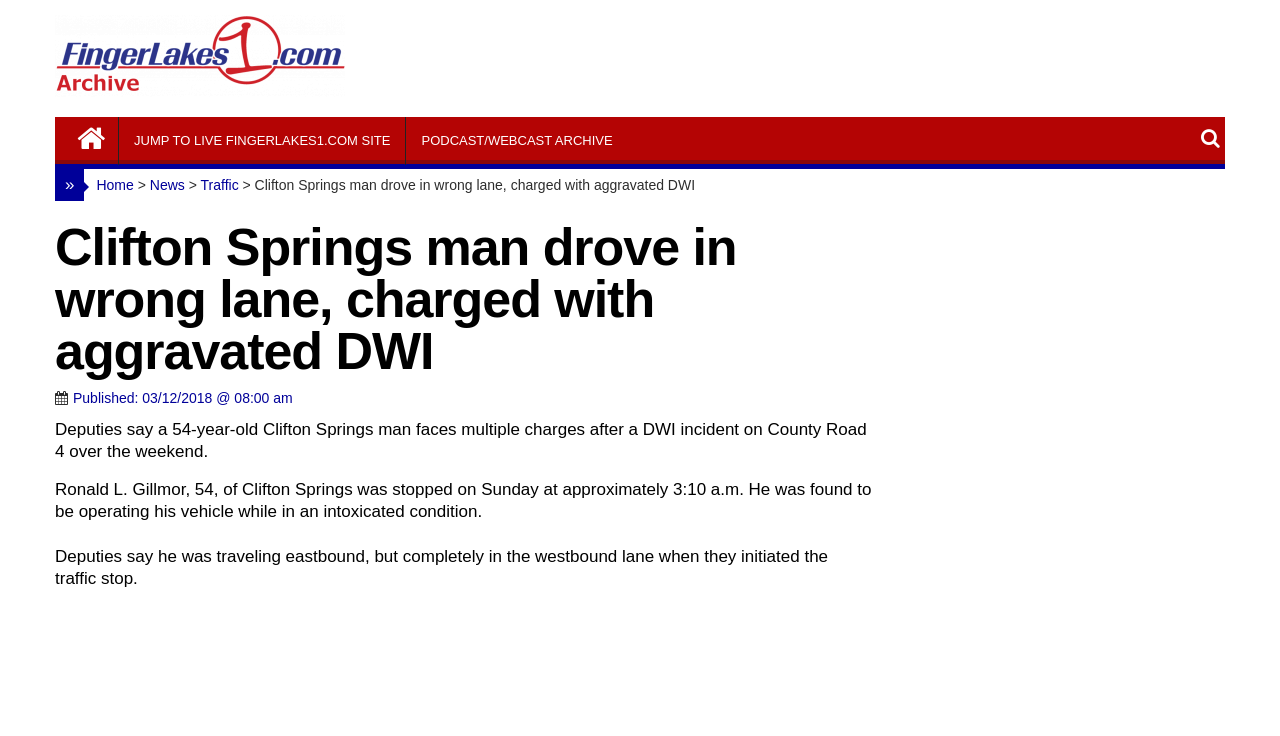Carefully observe the image and respond to the question with a detailed answer:
What is the name of the man charged with aggravated DWI?

The answer can be found in the article content, where it is stated that 'Ronald L. Gillmor, 54, of Clifton Springs was stopped on Sunday at approximately 3:10 a.m.'